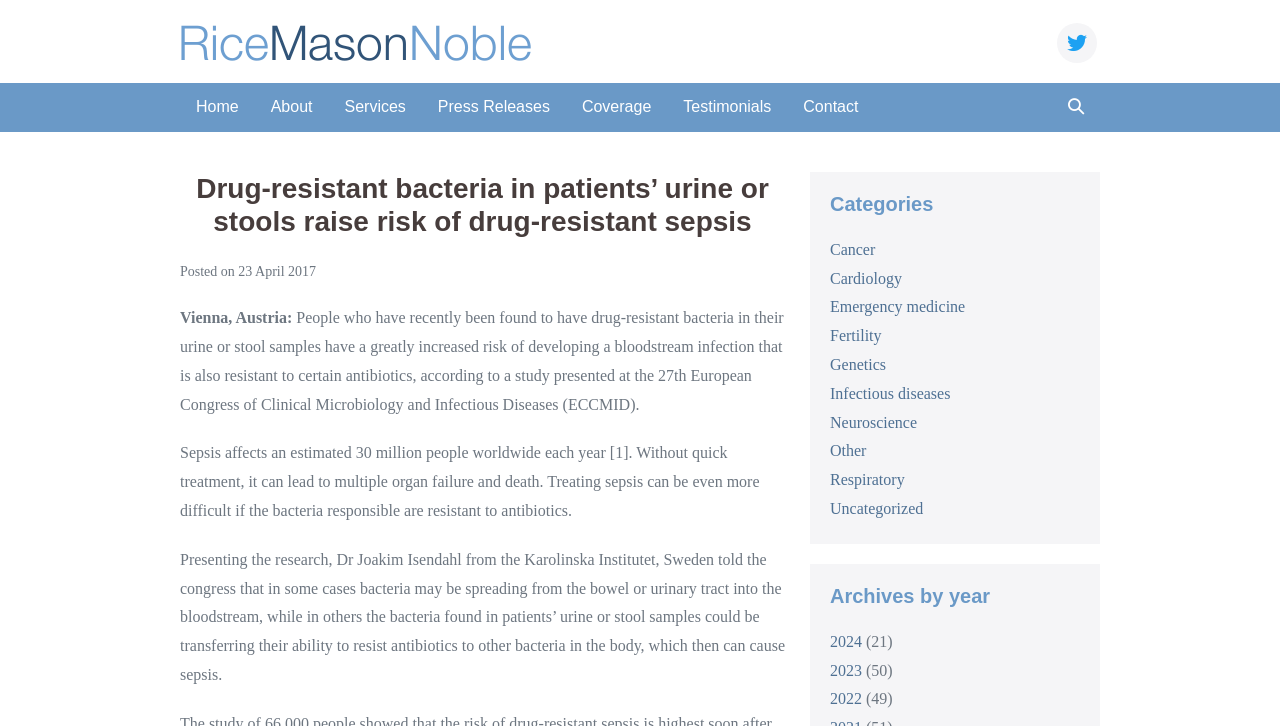What is the date of the study presentation?
Please provide a comprehensive answer based on the visual information in the image.

I found the answer by reading the text content of the webpage, specifically the paragraph that starts with 'Posted on'. The date '23 April 2017' is mentioned as the date of the study presentation.